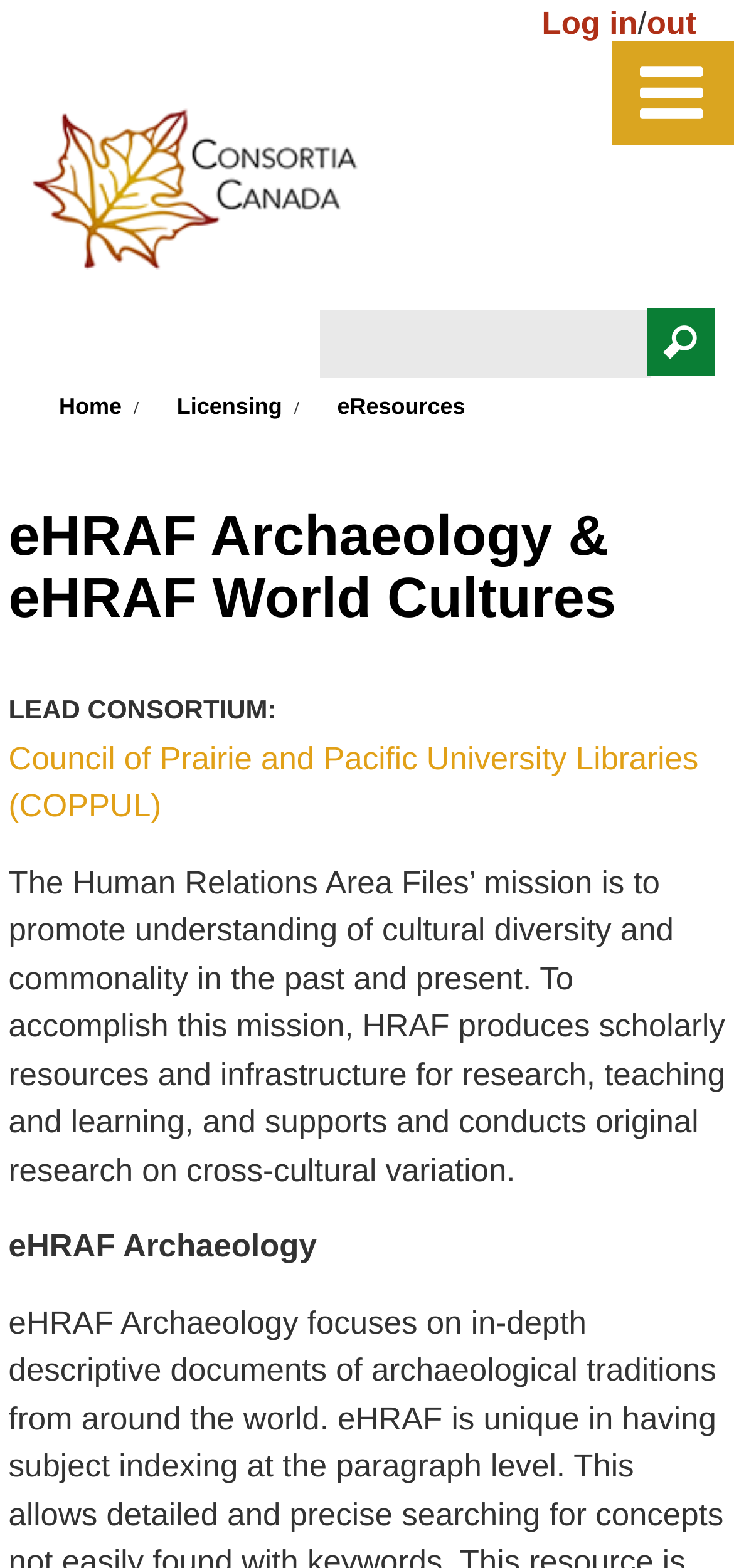What is the focus of eHRAF Archaeology? Refer to the image and provide a one-word or short phrase answer.

Cultural diversity